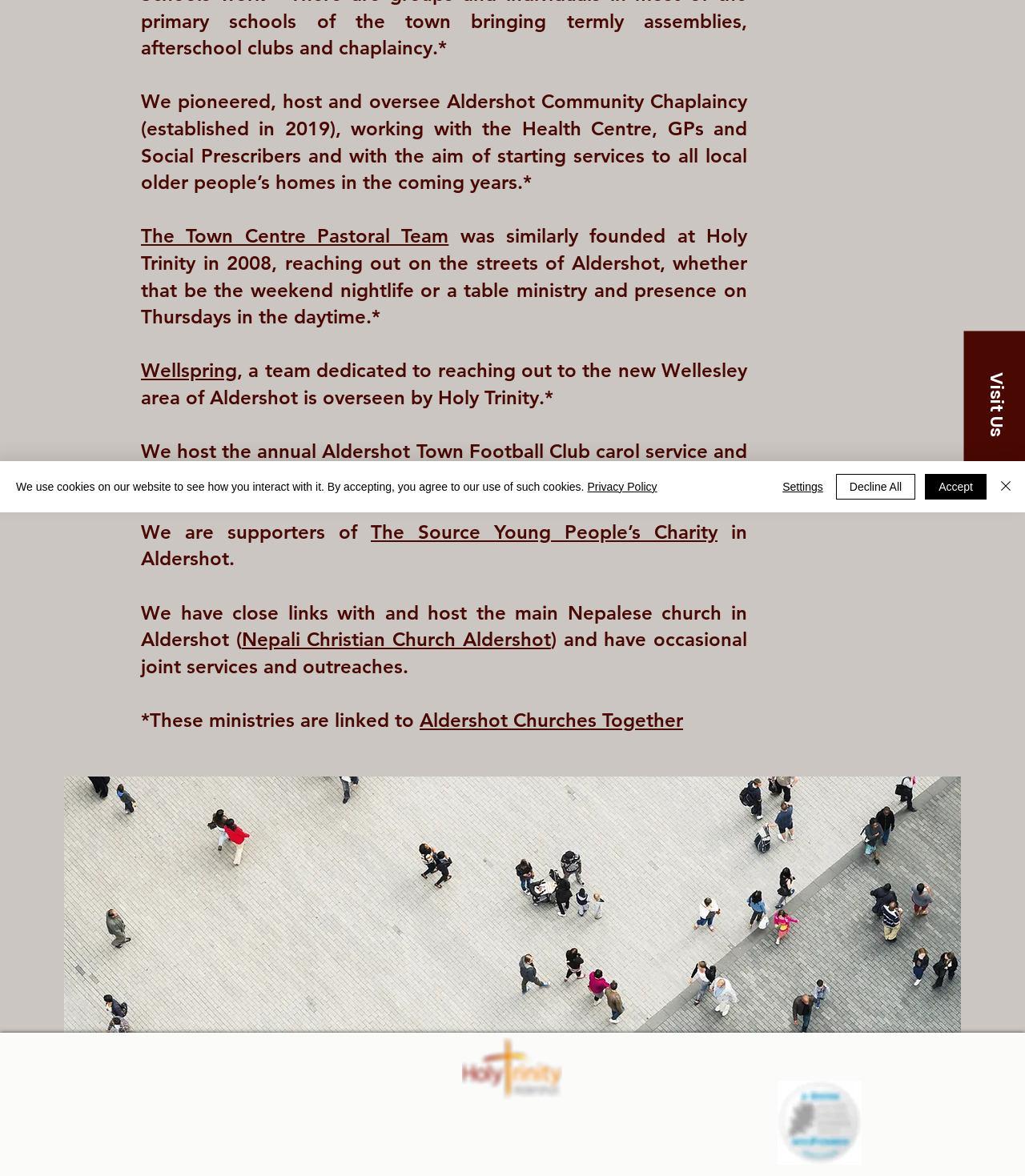Given the description The Town Centre Pastoral Team, predict the bounding box coordinates of the UI element. Ensure the coordinates are in the format (top-left x, top-left y, bottom-right x, bottom-right y) and all values are between 0 and 1.

[0.138, 0.191, 0.438, 0.211]